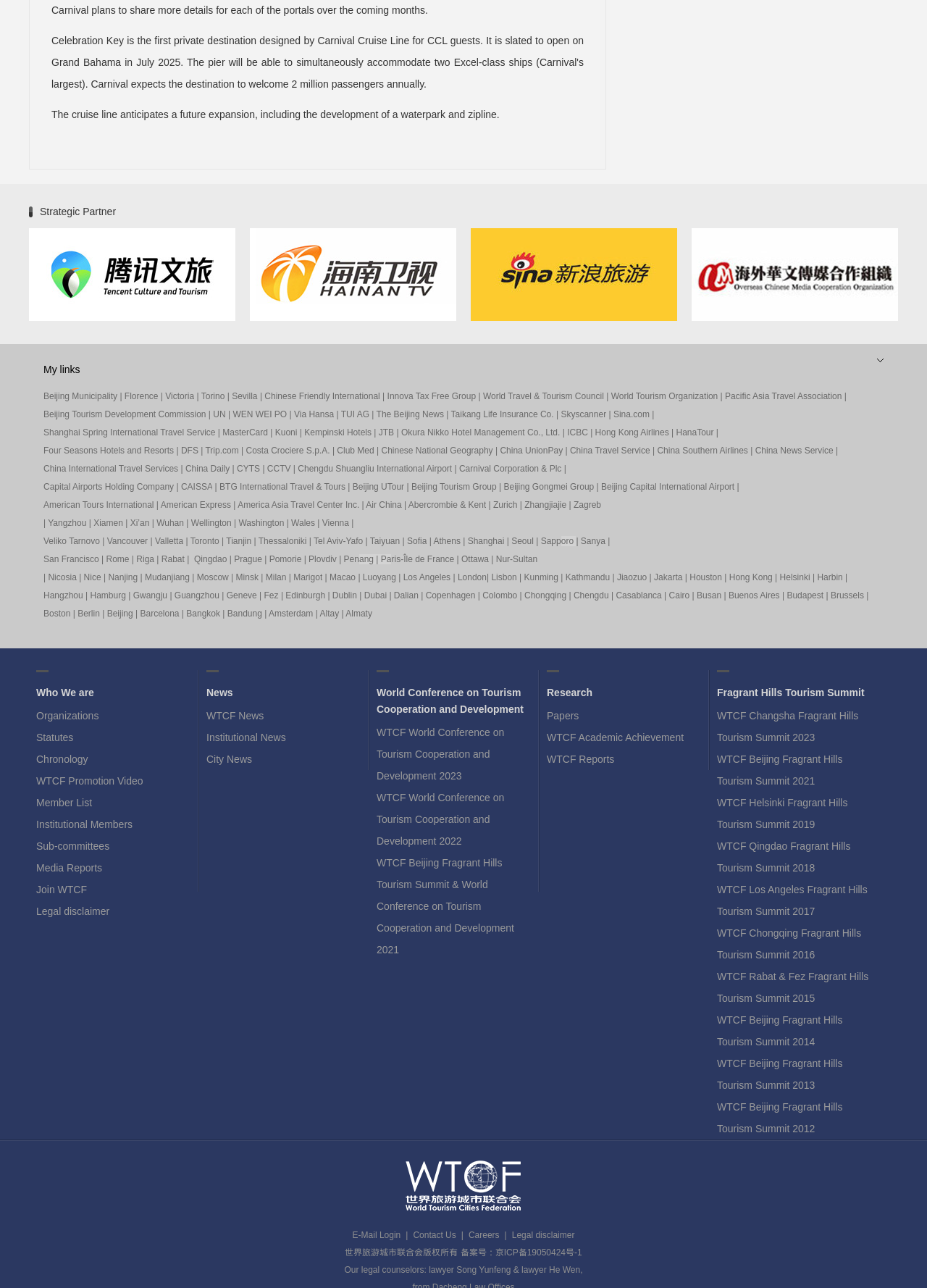Determine the bounding box coordinates for the HTML element mentioned in the following description: "Shanghai Spring International Travel Service". The coordinates should be a list of four floats ranging from 0 to 1, represented as [left, top, right, bottom].

[0.047, 0.332, 0.232, 0.34]